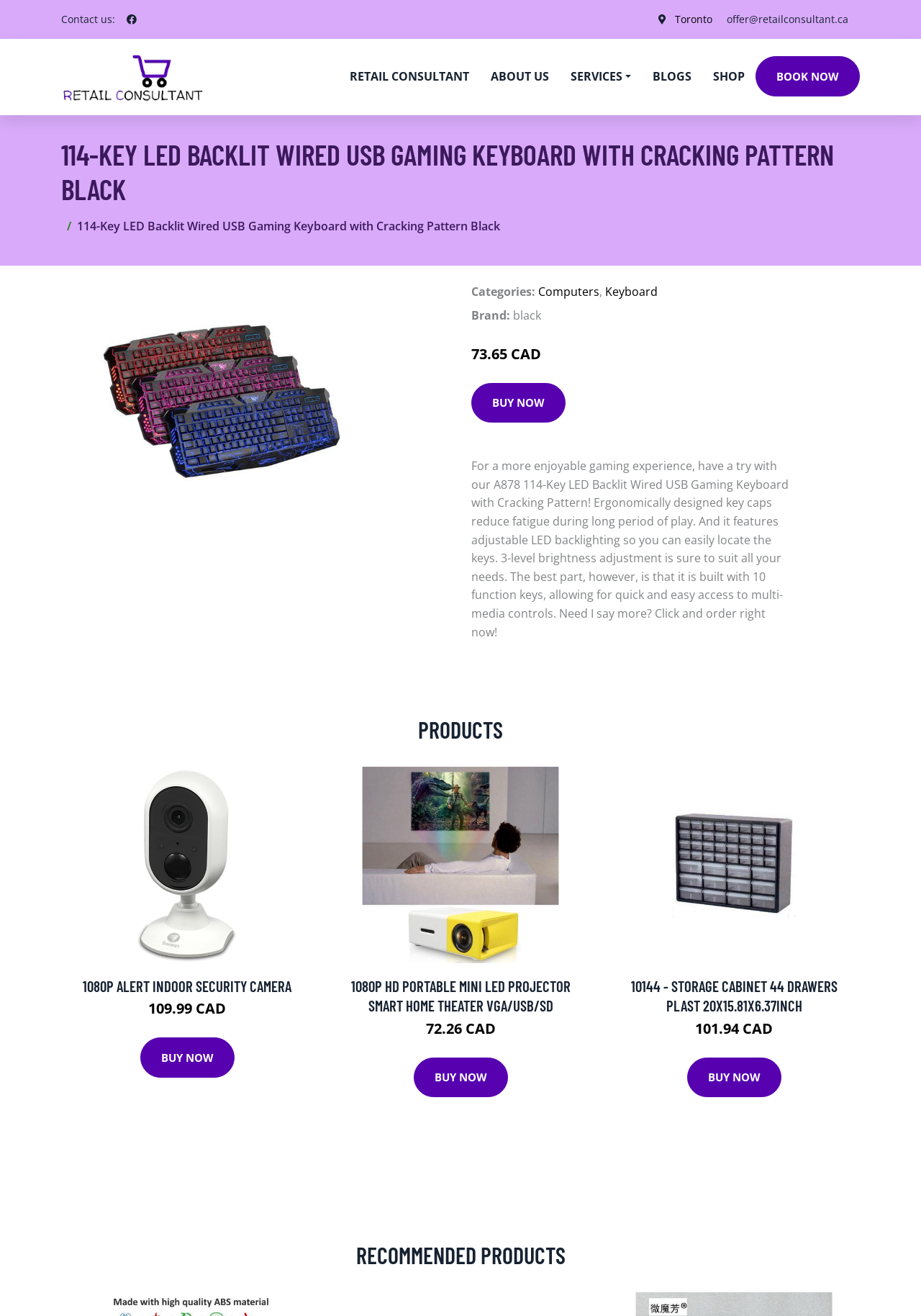Please identify the coordinates of the bounding box that should be clicked to fulfill this instruction: "Book now".

[0.82, 0.043, 0.934, 0.073]